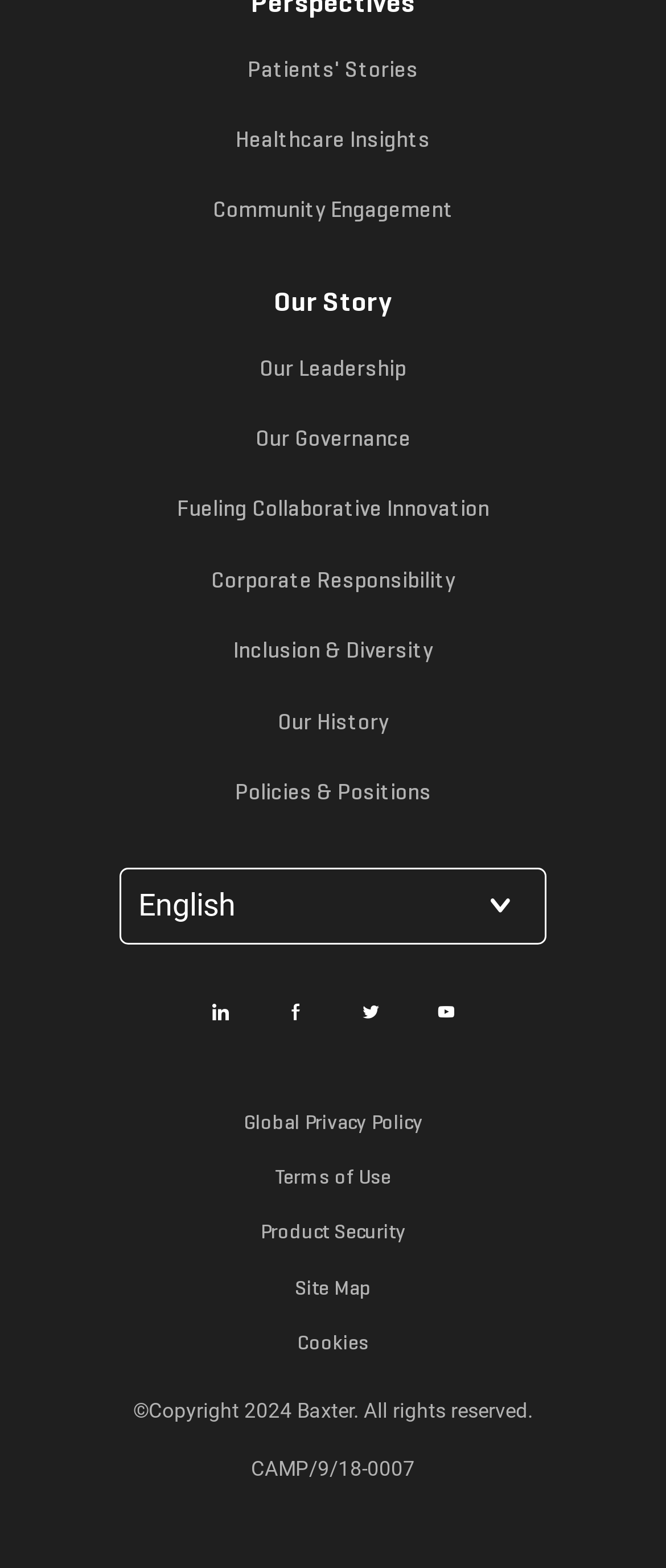Identify the bounding box coordinates of the area that should be clicked in order to complete the given instruction: "Learn about our leadership". The bounding box coordinates should be four float numbers between 0 and 1, i.e., [left, top, right, bottom].

[0.39, 0.228, 0.61, 0.243]